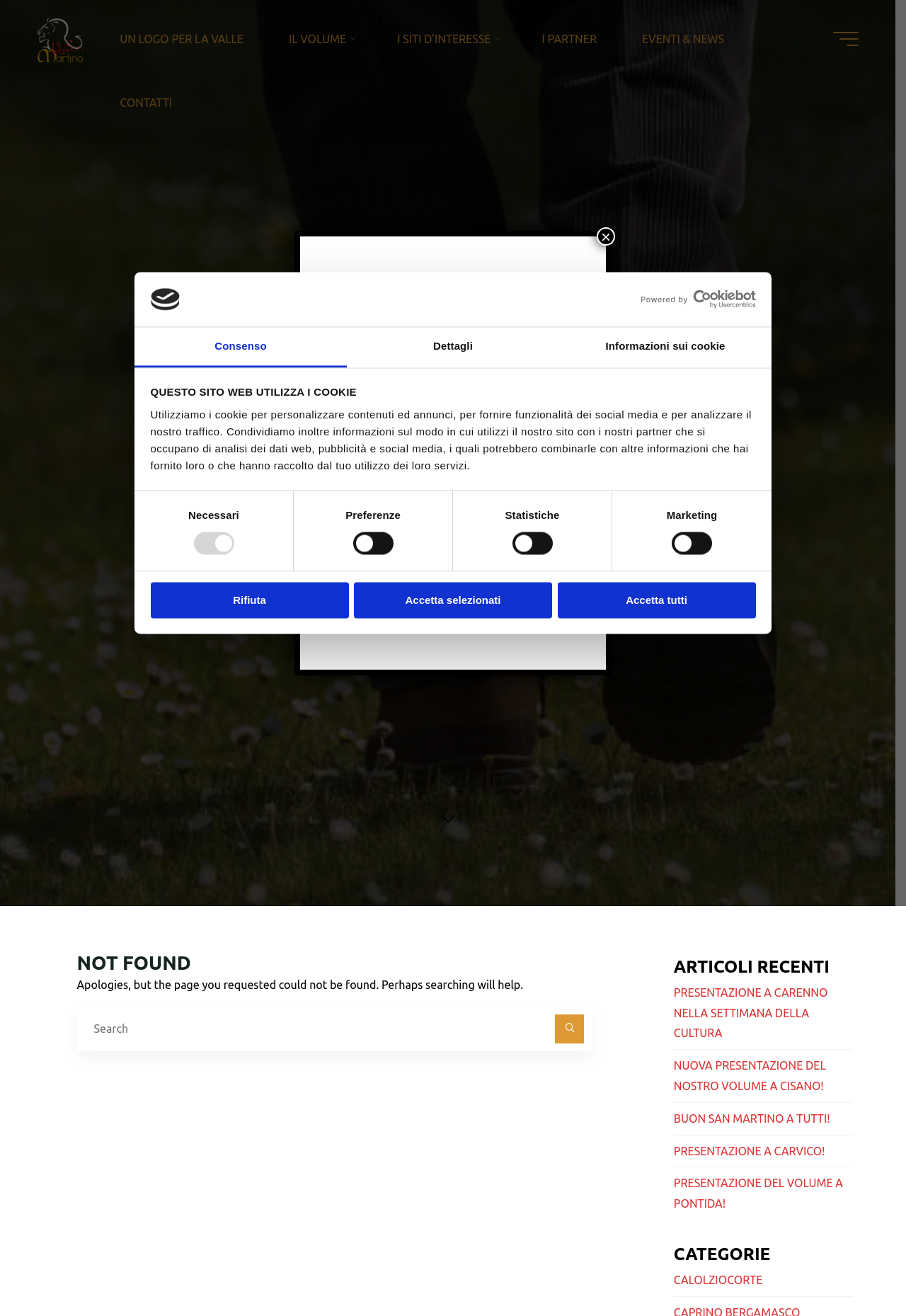How many tabs are in the consent selection?
Answer briefly with a single word or phrase based on the image.

4